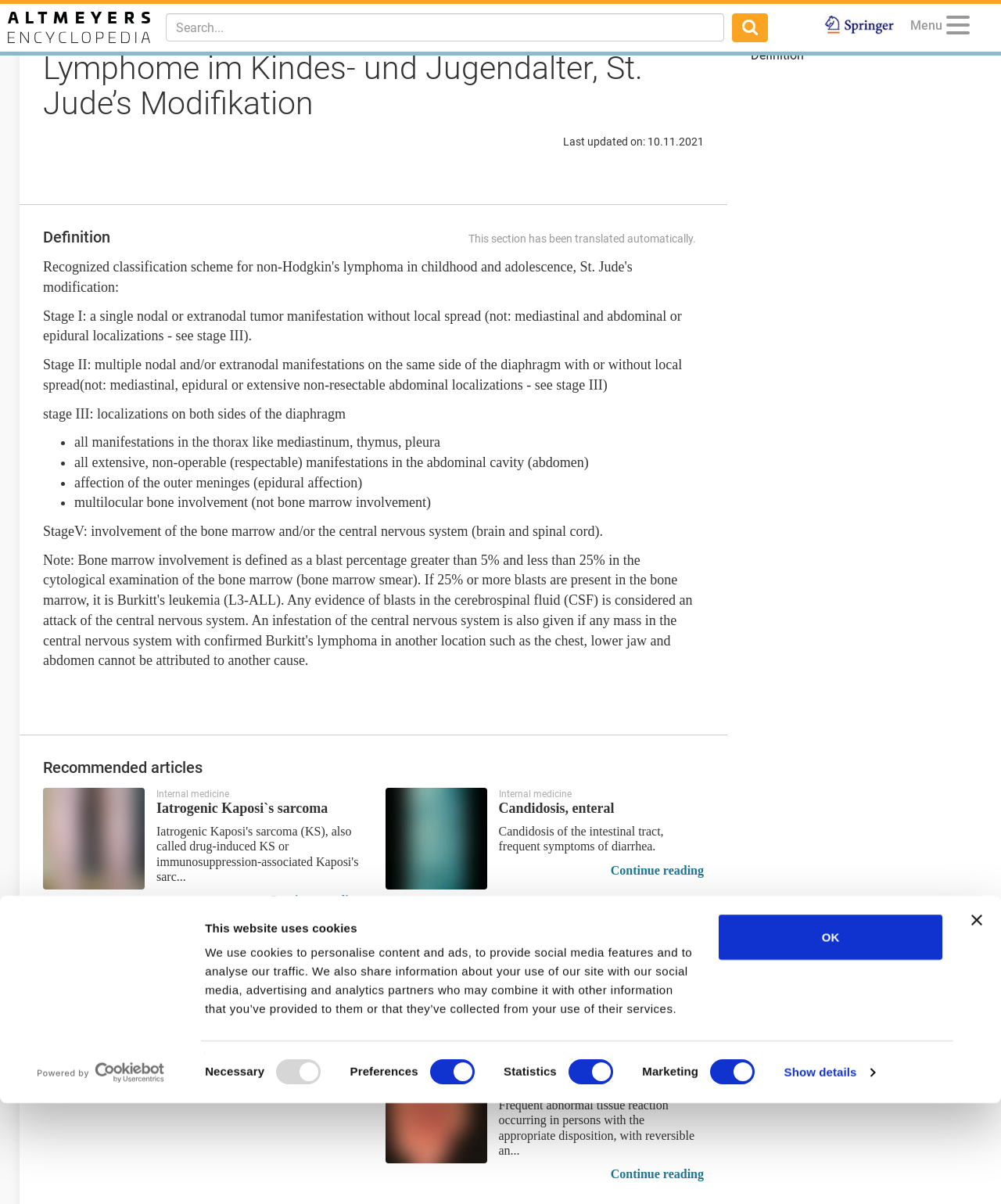Locate the bounding box coordinates of the element that should be clicked to execute the following instruction: "Read the article about Iatrogenic Kaposi`s sarcoma".

[0.043, 0.654, 0.145, 0.739]